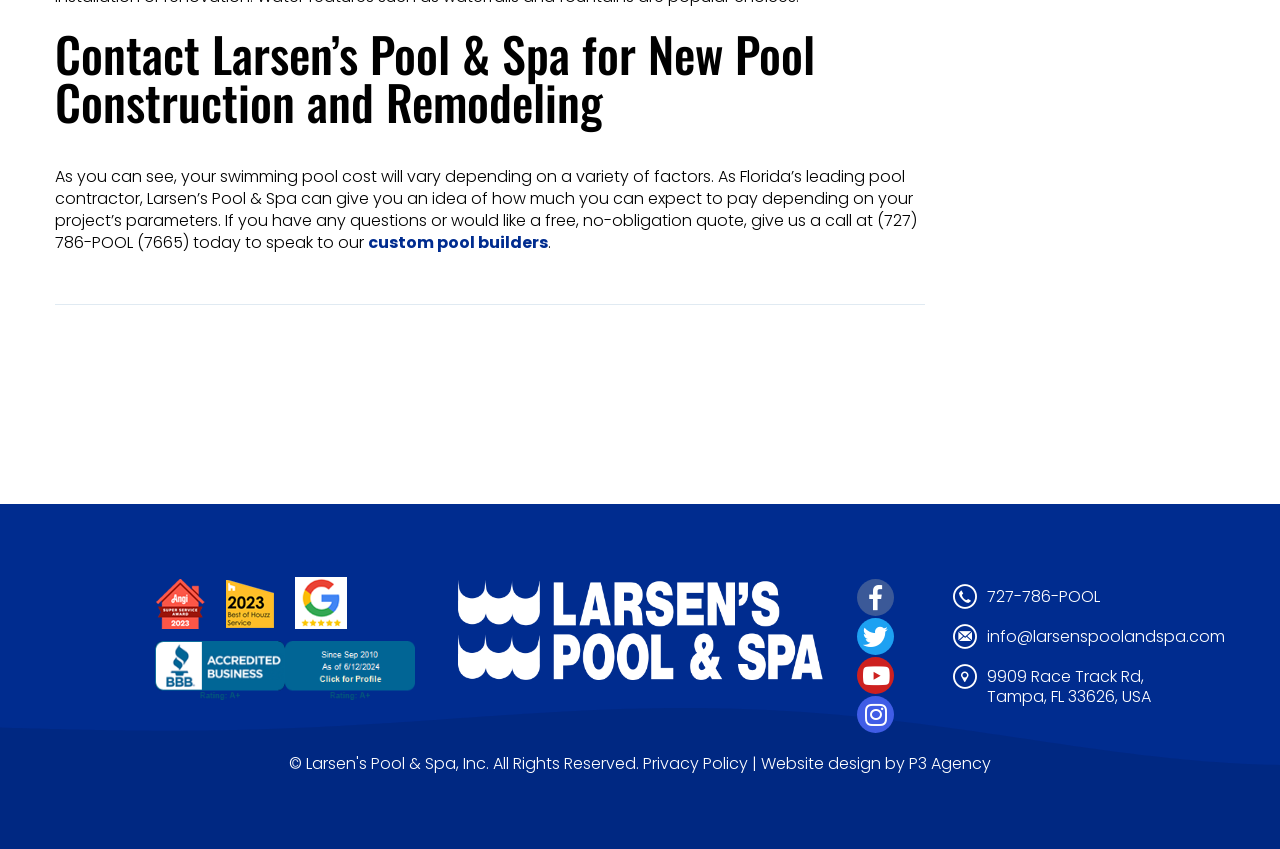Respond to the question with just a single word or phrase: 
What is the company's email address?

info@larsenspoolandspa.com